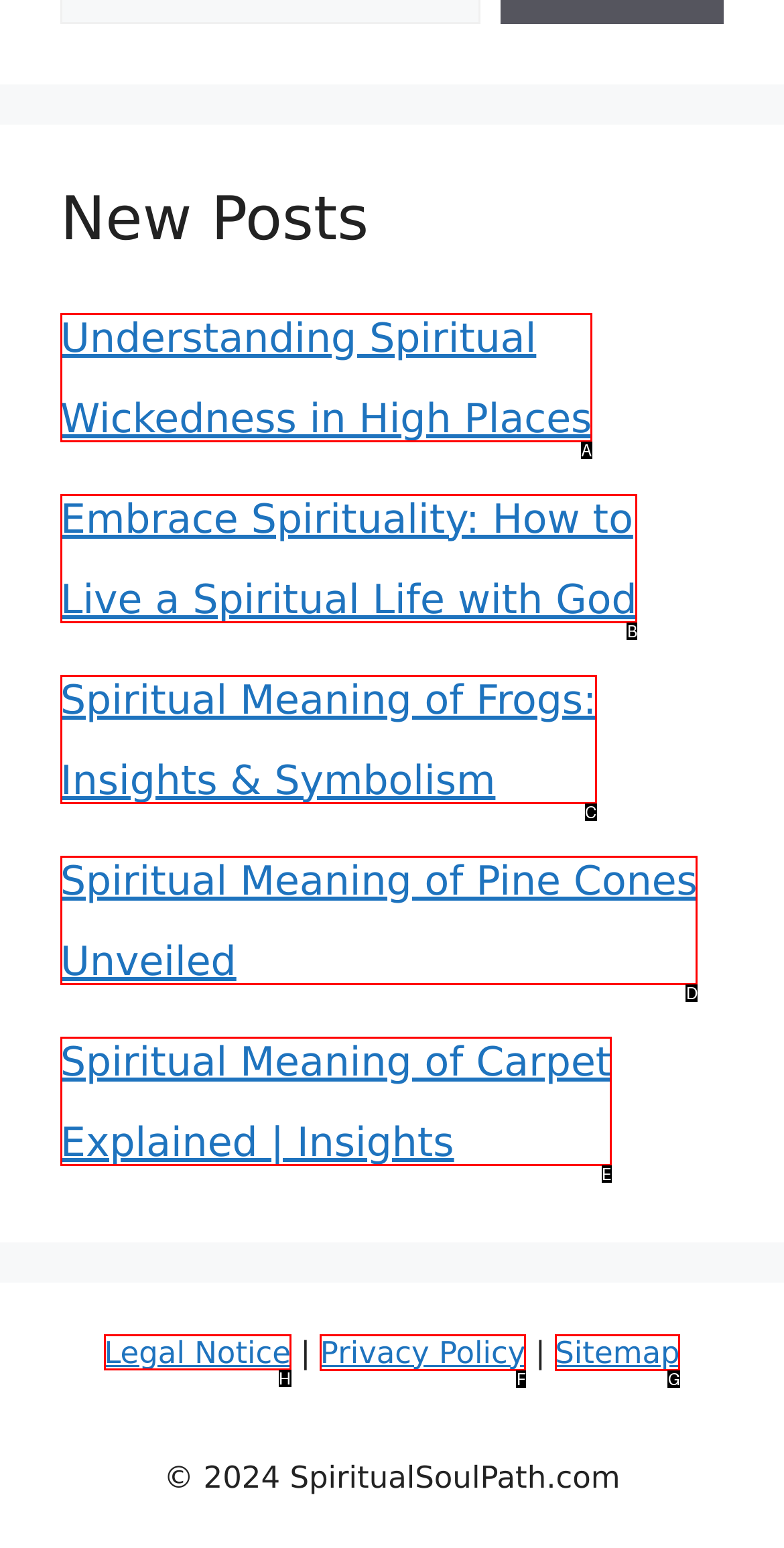What option should you select to complete this task: Check Legal Notice? Indicate your answer by providing the letter only.

H